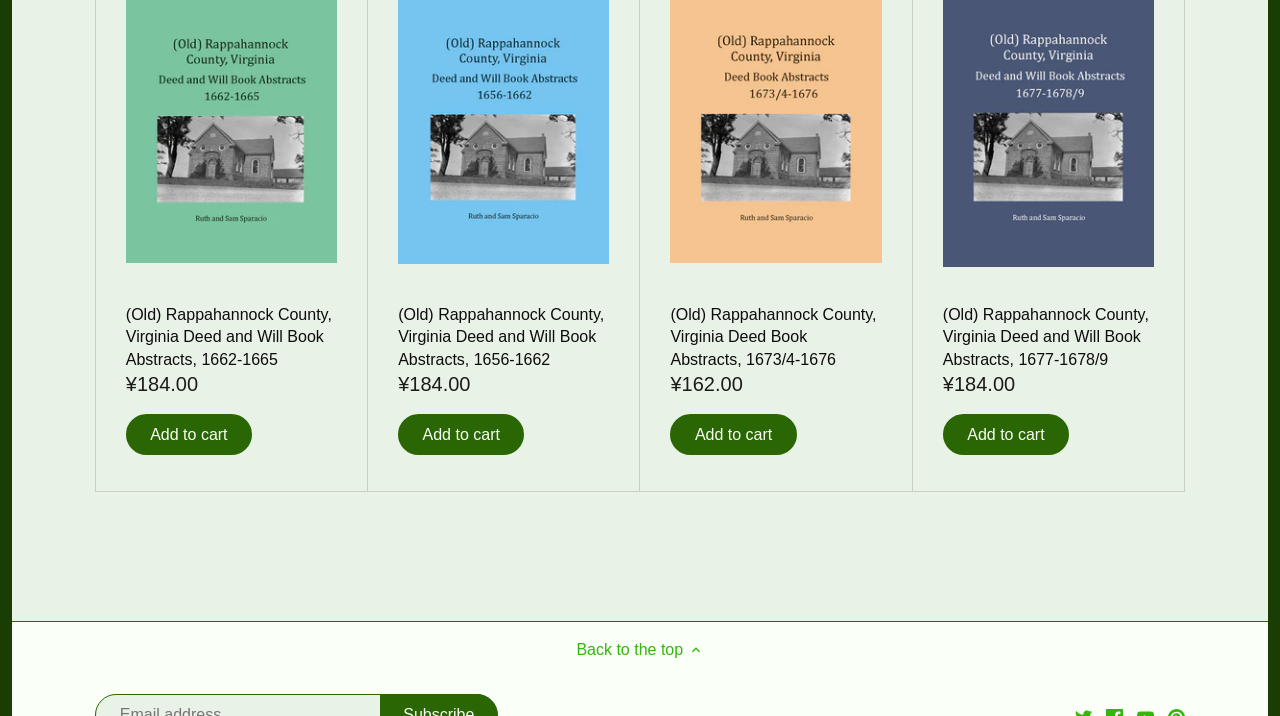Identify the bounding box coordinates of the area you need to click to perform the following instruction: "Go to 'Virginia' page".

[0.016, 0.795, 0.292, 0.838]